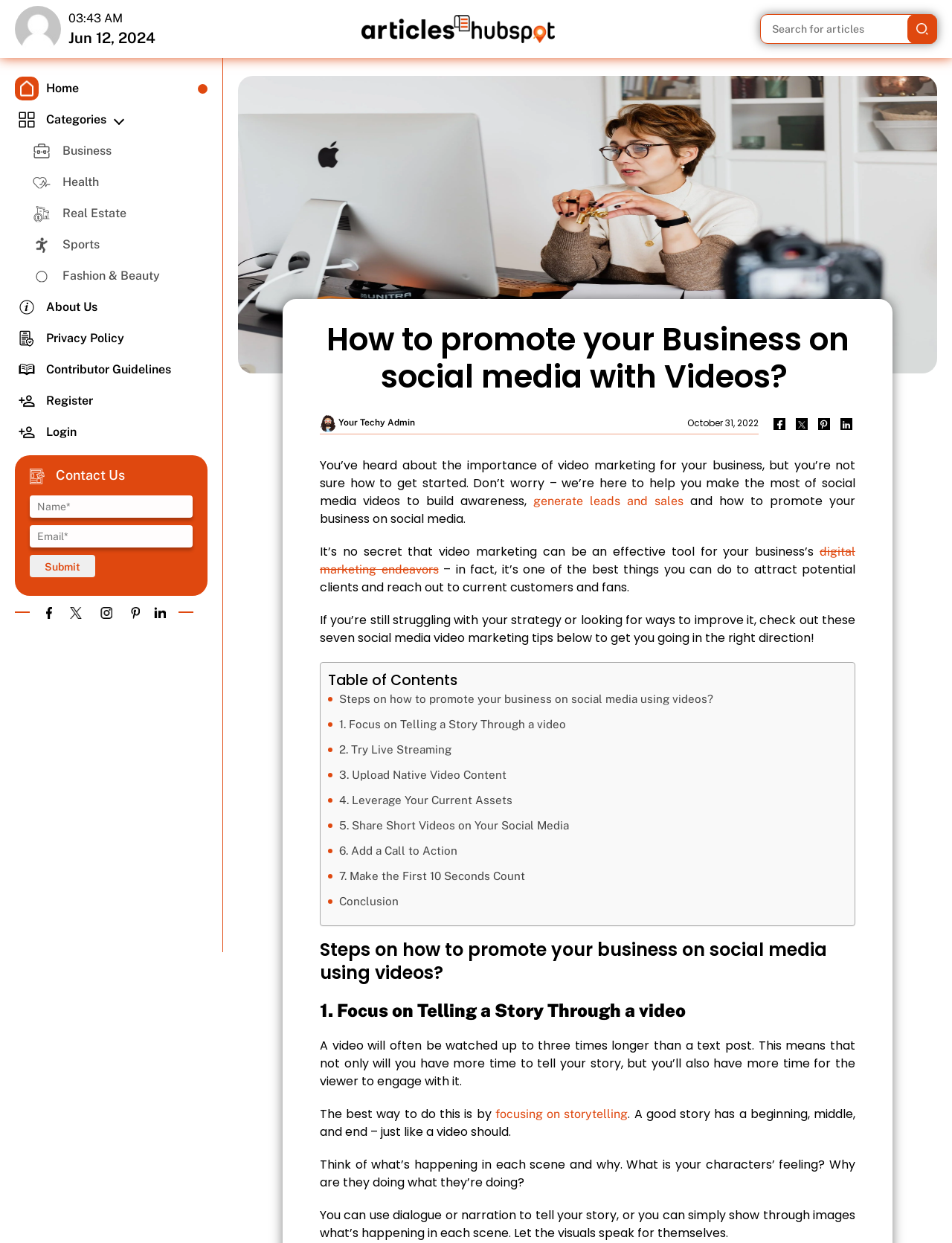Highlight the bounding box of the UI element that corresponds to this description: "4. Leverage Your Current Assets".

[0.356, 0.637, 0.538, 0.651]